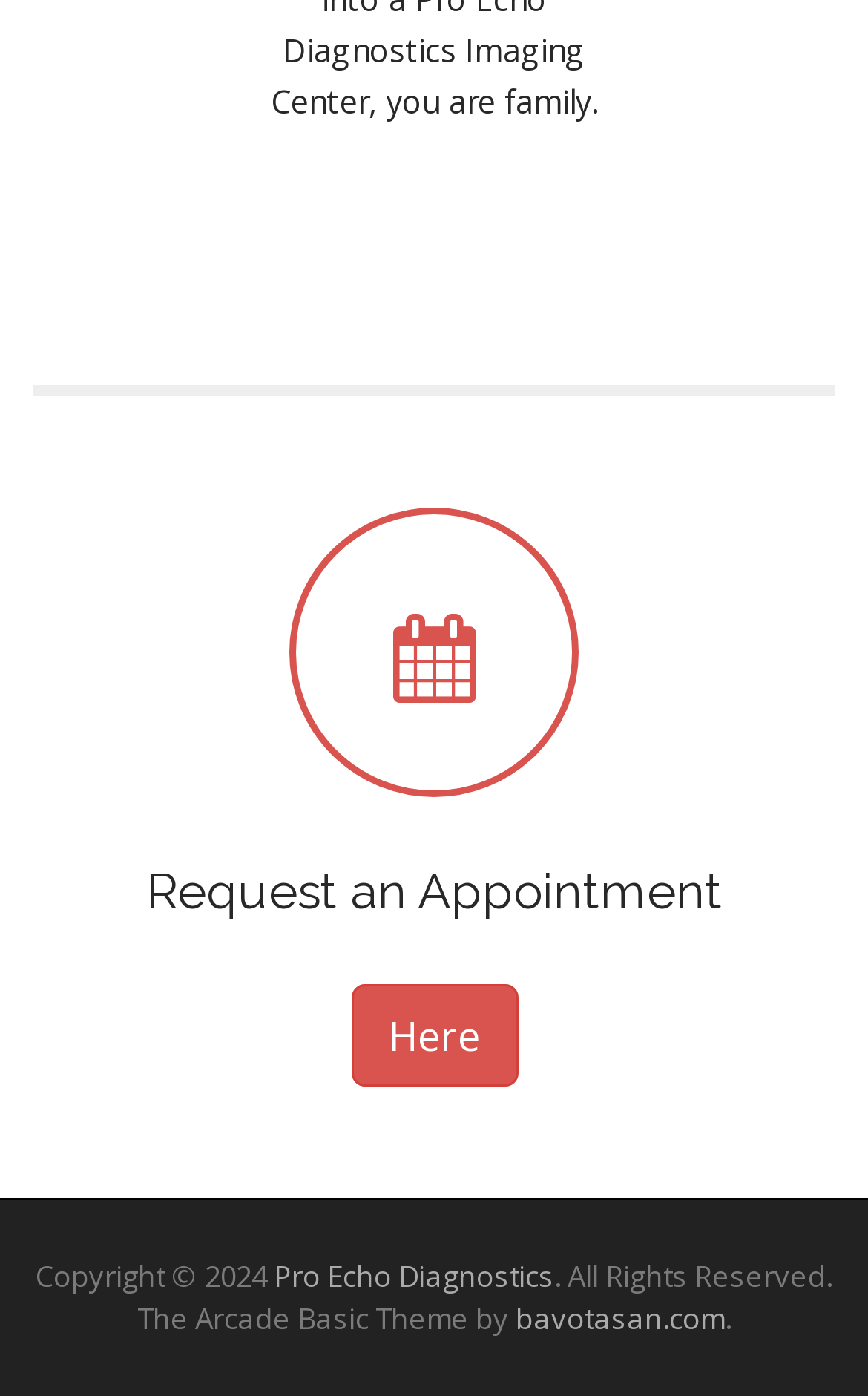What is the copyright year?
Answer briefly with a single word or phrase based on the image.

2024